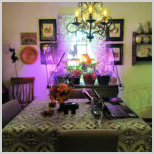Describe every detail you can see in the image.

The image showcases a cozy dining room that doubles as an apothecary, illuminated by a charming chandelier. The table, adorned with a decorative tablecloth, is surrounded by chairs and is the centerpiece of the room, featuring an array of vibrant plants under grow lights, indicating the presence of a home herbalist. In the backdrop, shelves display various jars and utensils, complementing the eclectic decor, including framed pictures that add a personal touch. This inviting space reflects a blend of functionality and aesthetic, perfect for both dining and herbal preparations.